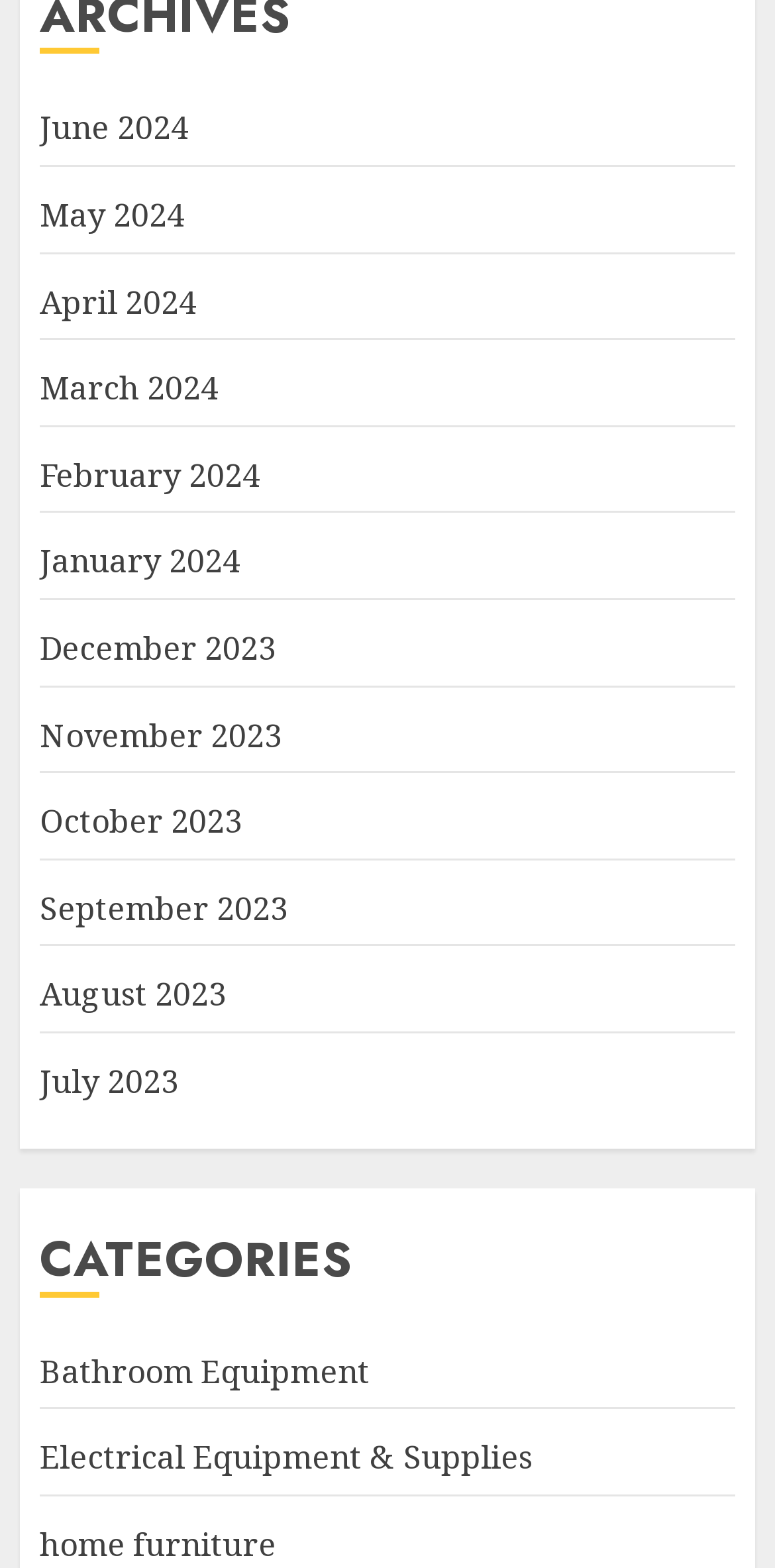Based on the description "Electrical Equipment & Supplies", find the bounding box of the specified UI element.

[0.051, 0.916, 0.687, 0.945]